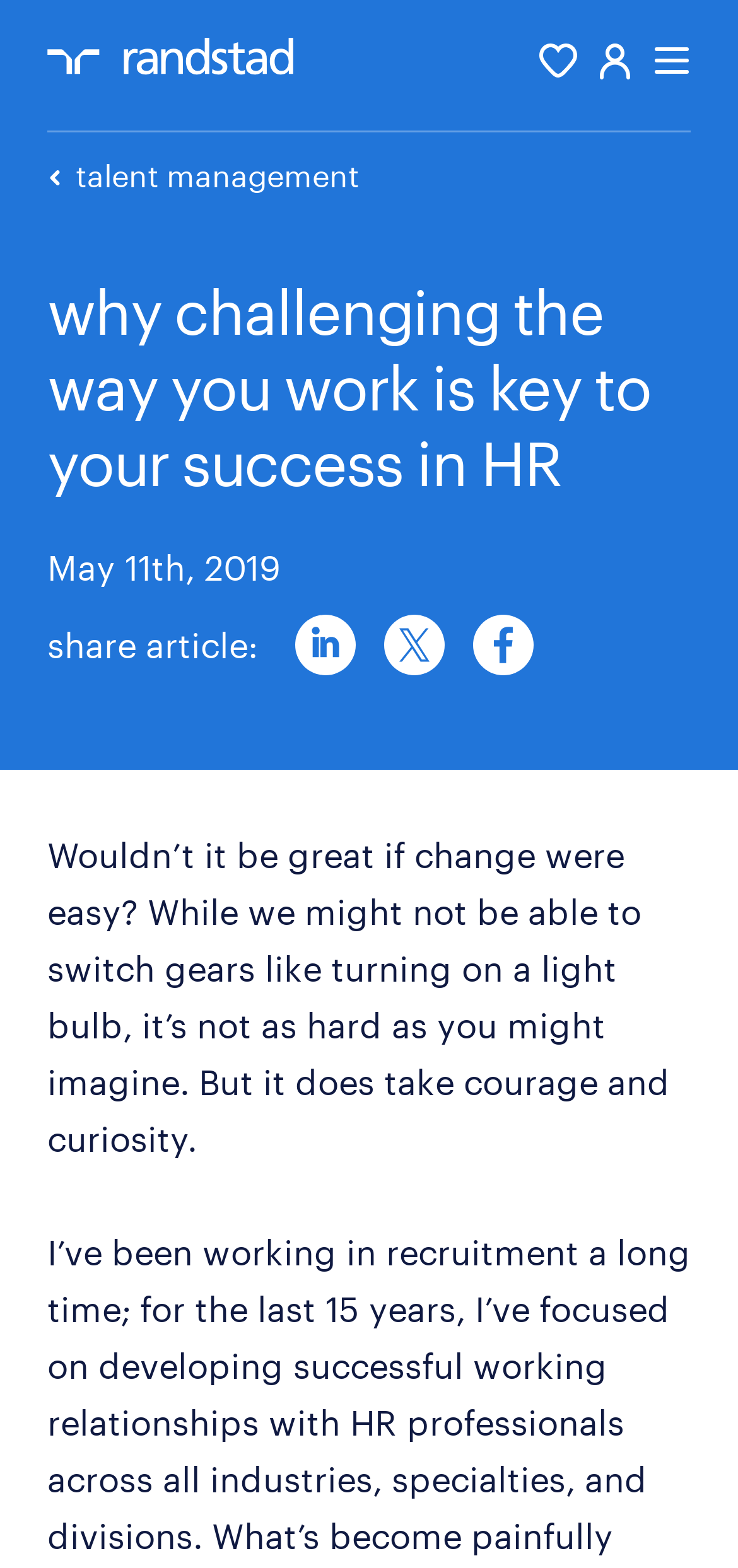Show the bounding box coordinates of the element that should be clicked to complete the task: "Read about 'Objectives'".

None